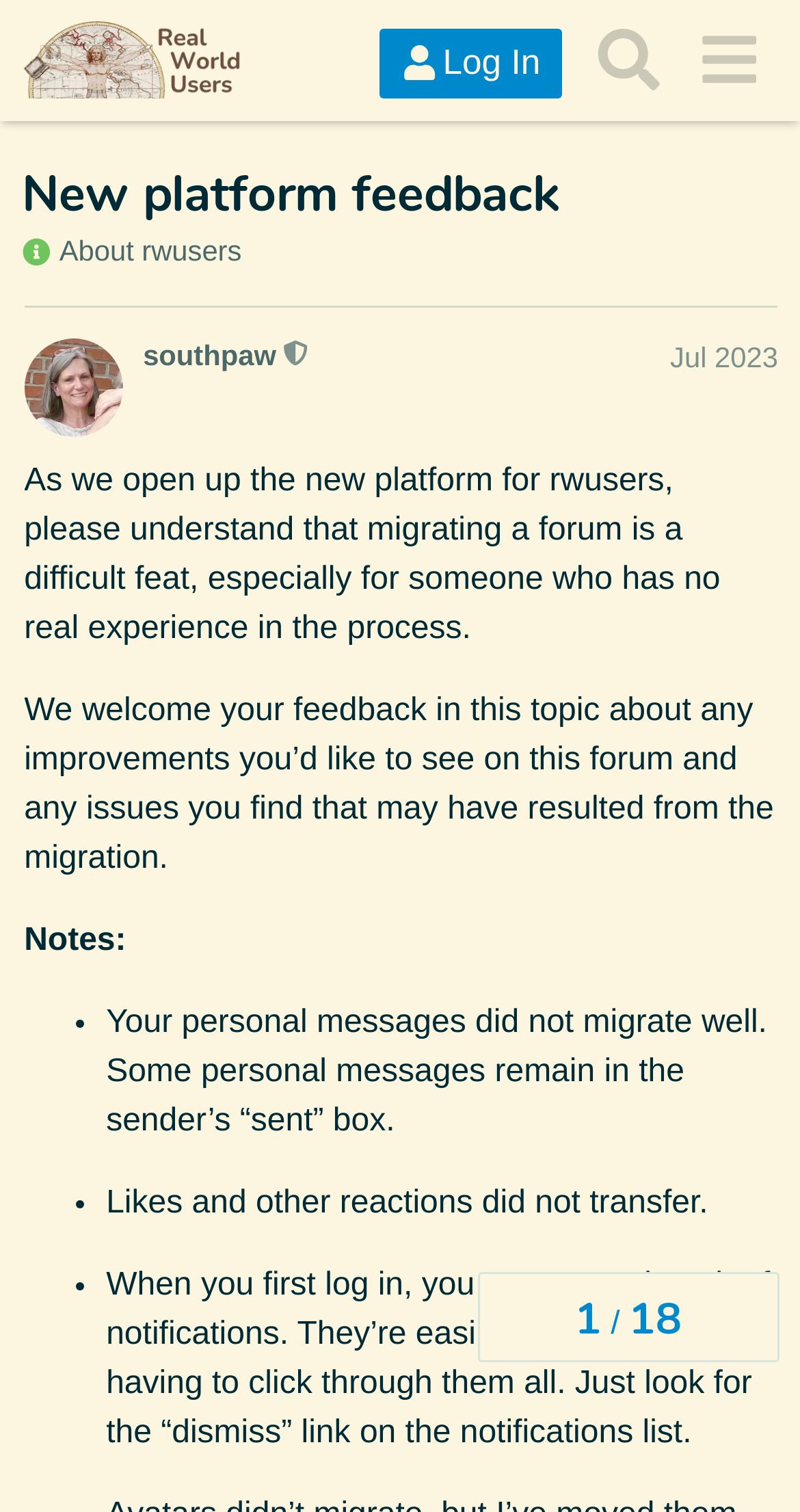Provide the bounding box coordinates of the HTML element described as: "Log In". The bounding box coordinates should be four float numbers between 0 and 1, i.e., [left, top, right, bottom].

[0.474, 0.019, 0.704, 0.065]